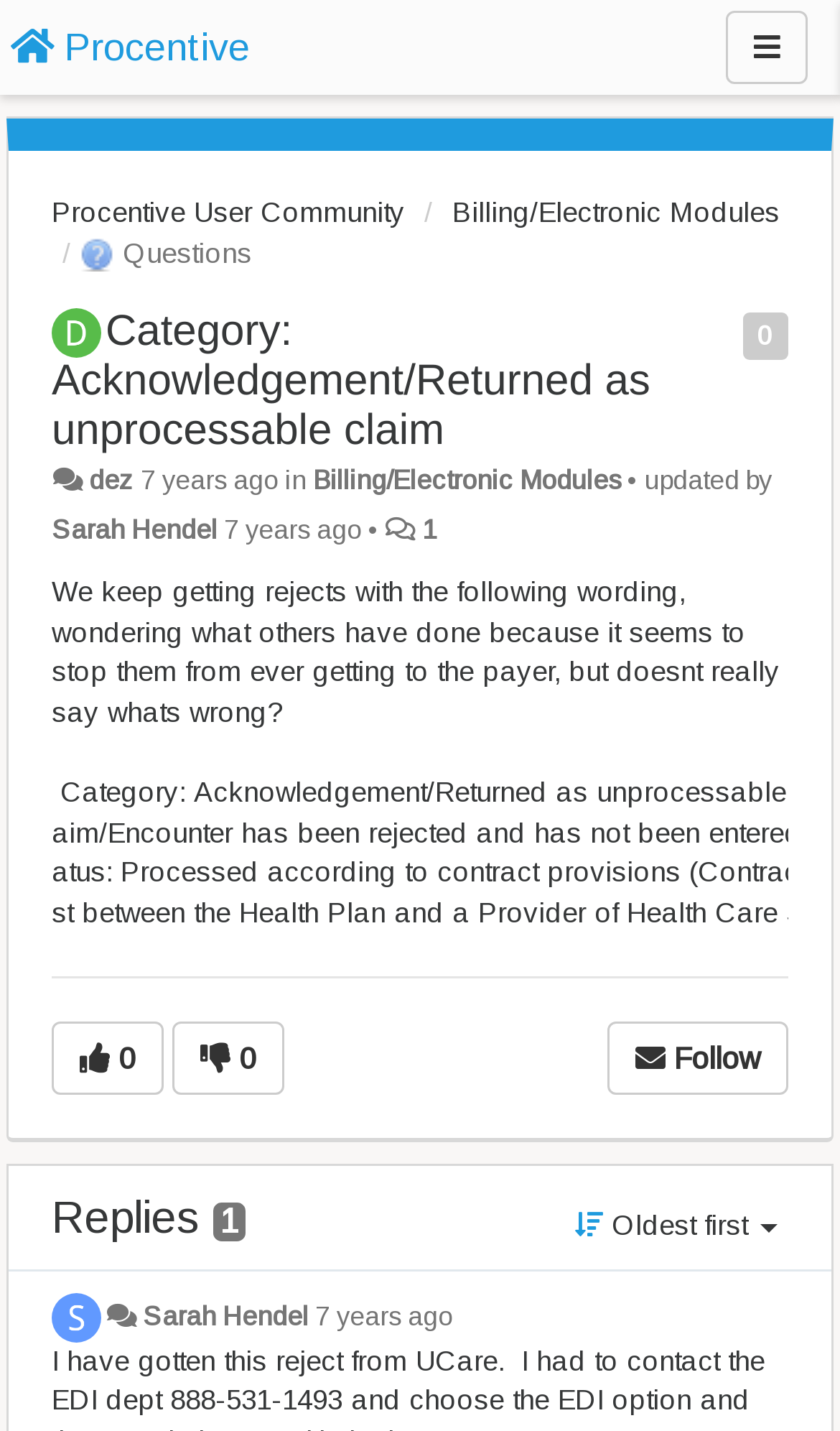How many replies are there to the discussion?
Please respond to the question with a detailed and well-explained answer.

I looked for an element that indicates the number of replies, but I couldn't find one. The webpage only has a static text element that says 'Replies', but it doesn't provide a specific number.